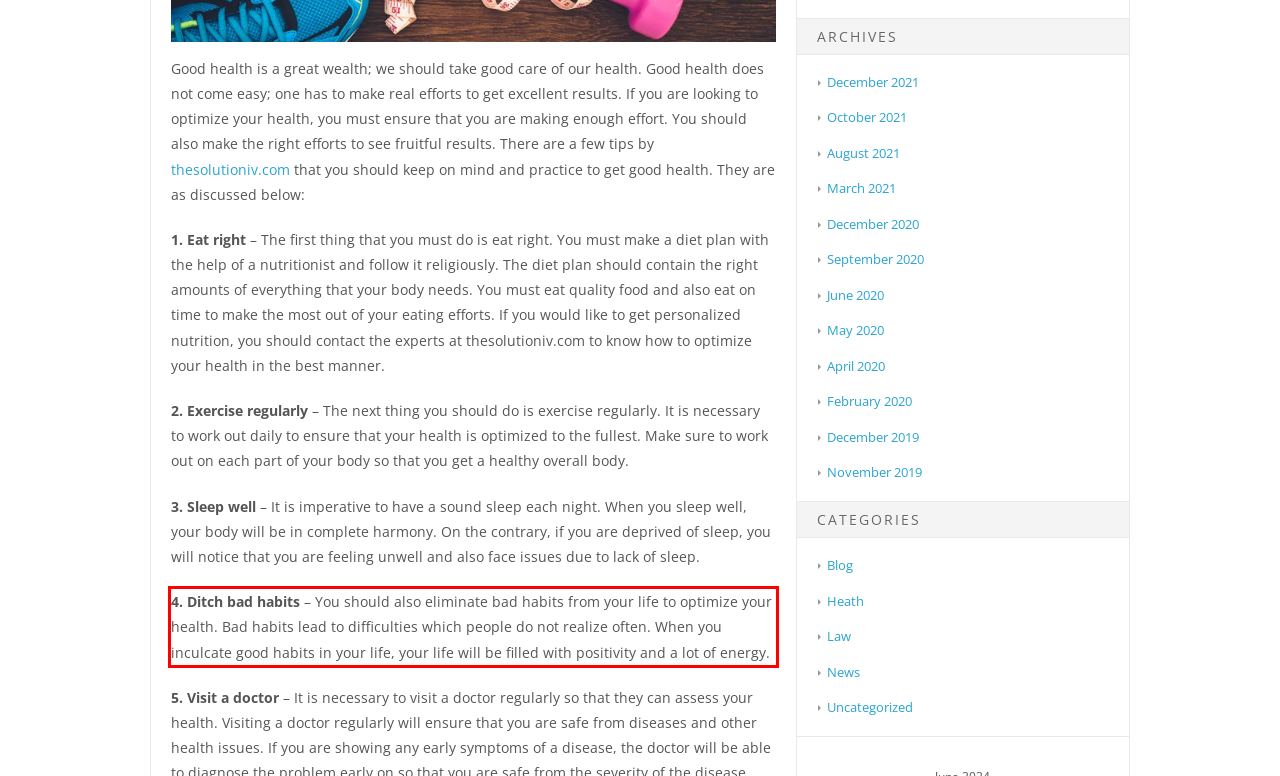Please extract the text content within the red bounding box on the webpage screenshot using OCR.

4. Ditch bad habits – You should also eliminate bad habits from your life to optimize your health. Bad habits lead to difficulties which people do not realize often. When you inculcate good habits in your life, your life will be filled with positivity and a lot of energy.